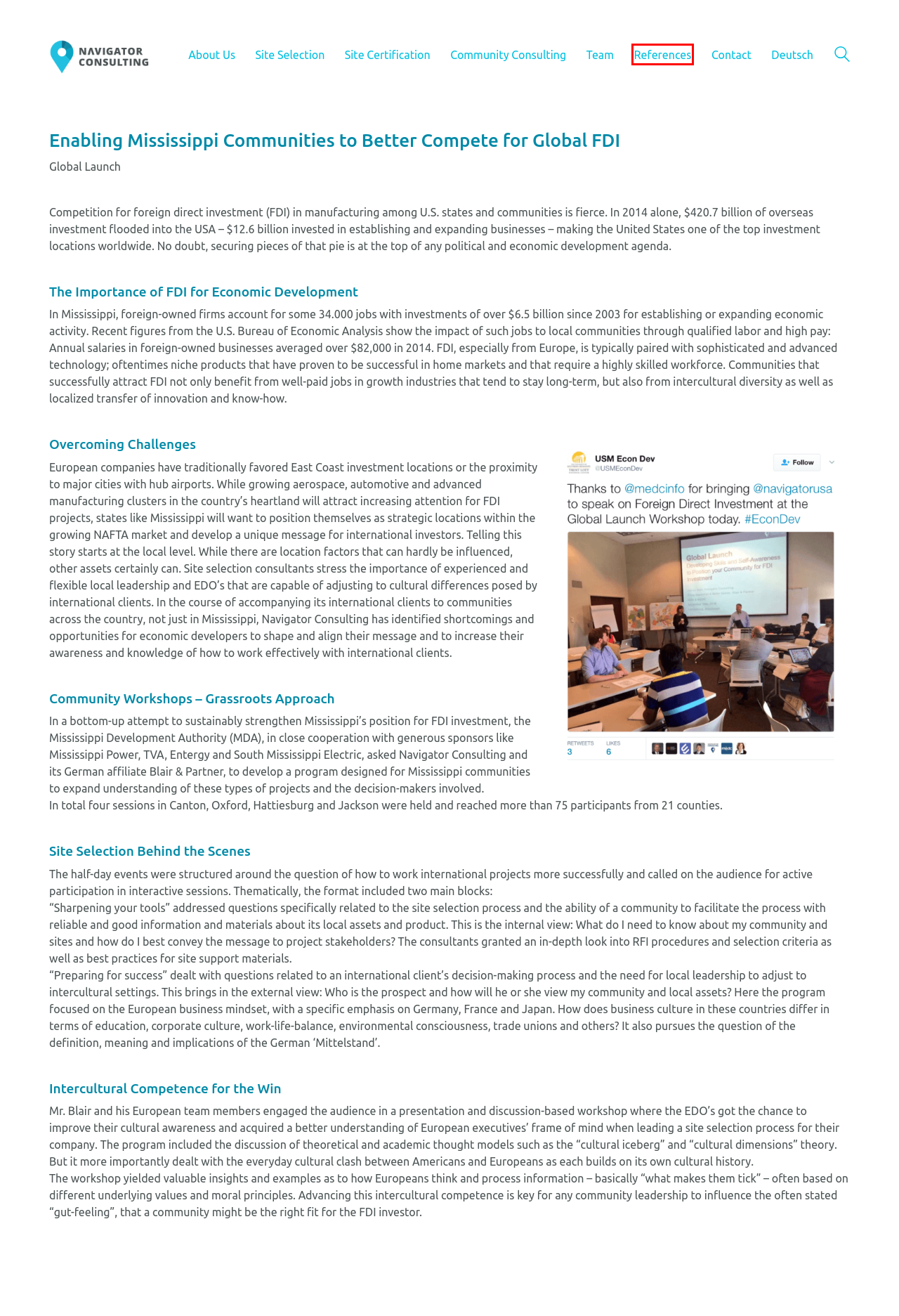You are given a screenshot of a webpage with a red bounding box around an element. Choose the most fitting webpage description for the page that appears after clicking the element within the red bounding box. Here are the candidates:
A. Partnership Archives - Navigator Consulting
B. Economic Development - Navigator Consulting
C. Corporate Services - Navigator Consulting
D. Home - Deutsch - Navigator Consulting
E. Clients & References - Navigator Consulting
F. Contact - Navigator Consulting
G. On a Personal Note: C2ER/LMI Conference Reflections - Navigator Consulting
H. Team - Navigator Consulting

E